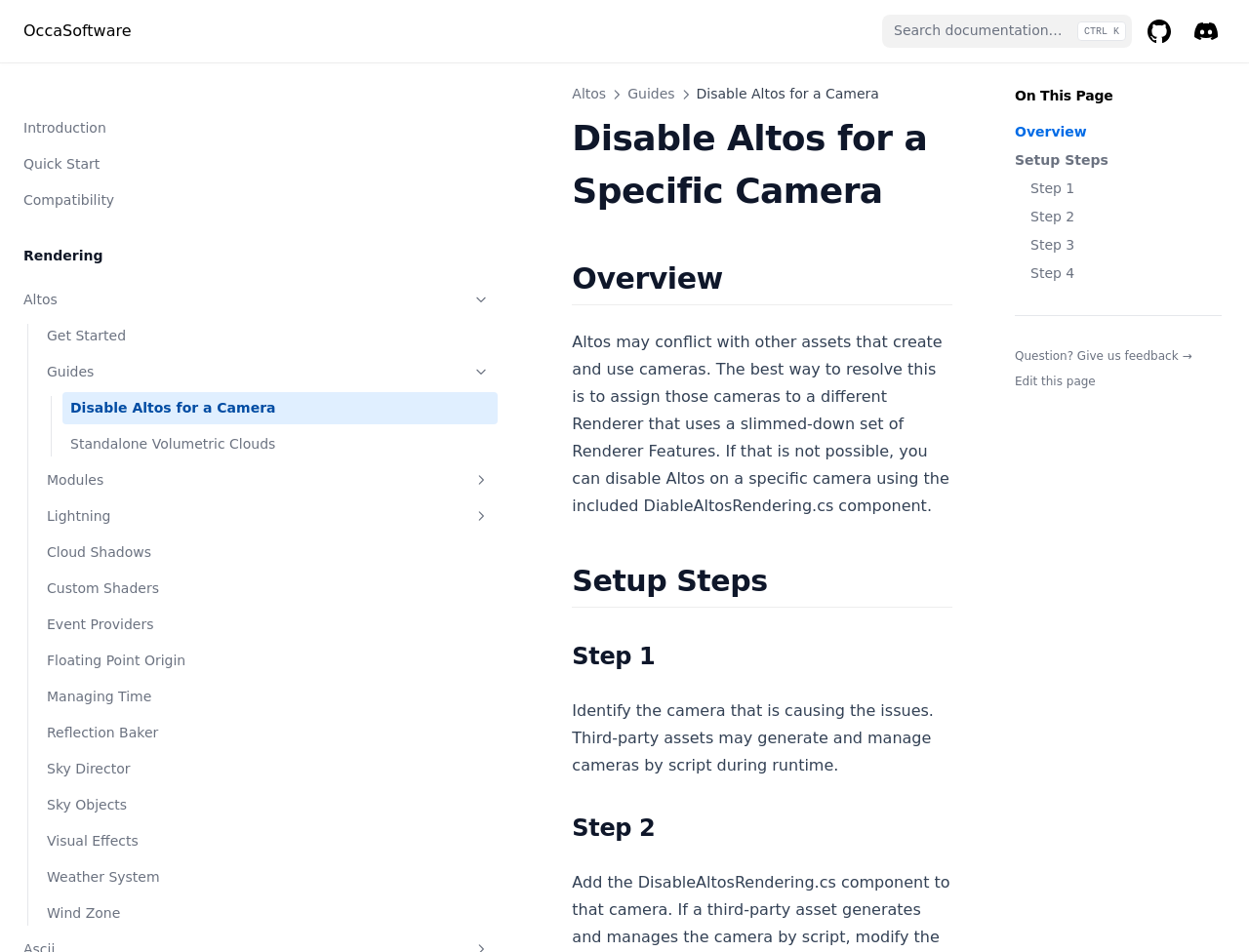Given the element description "Floating Point Origin" in the screenshot, predict the bounding box coordinates of that UI element.

[0.031, 0.684, 0.178, 0.718]